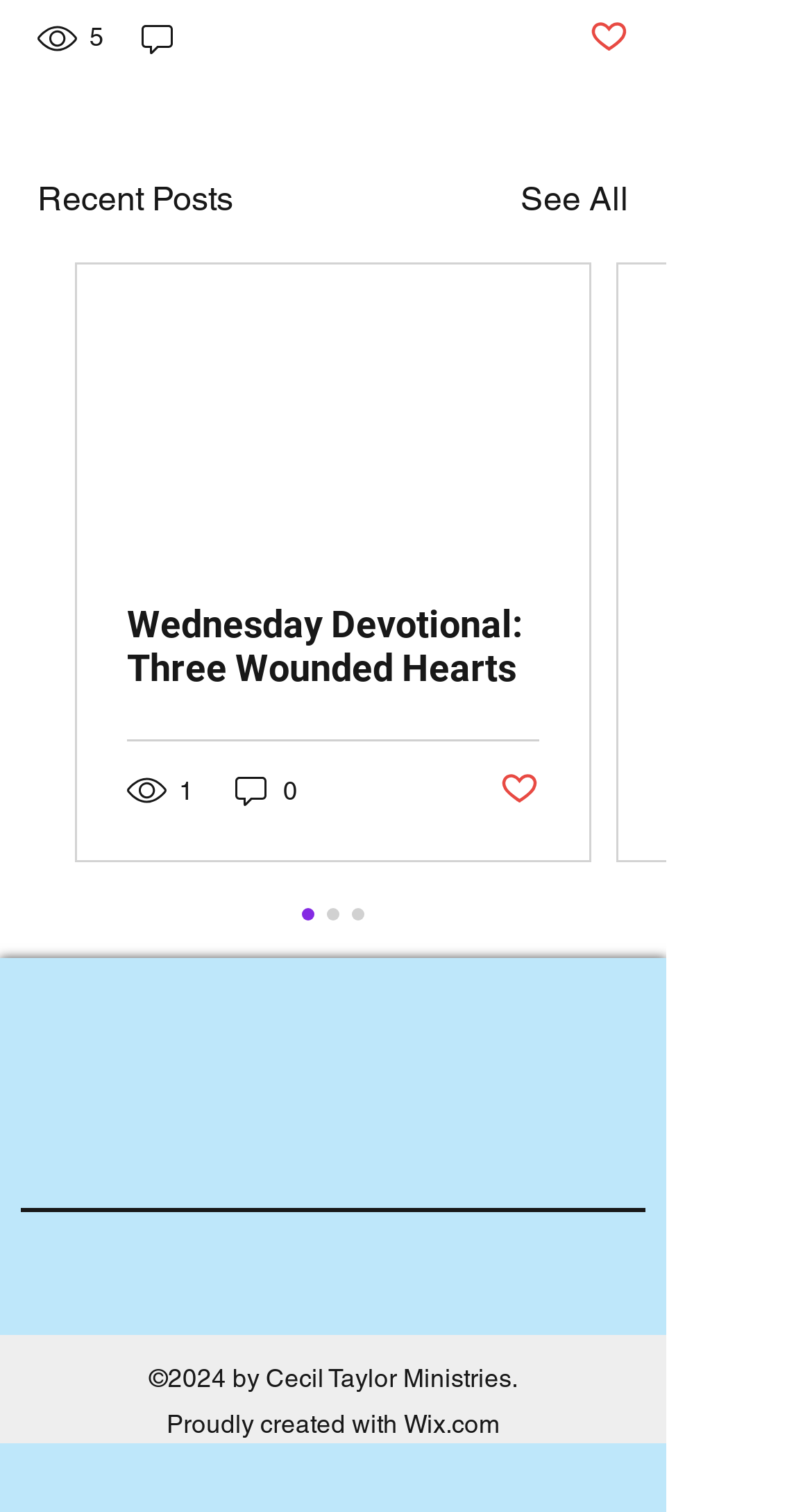What is the copyright year of the website? Please answer the question using a single word or phrase based on the image.

2024